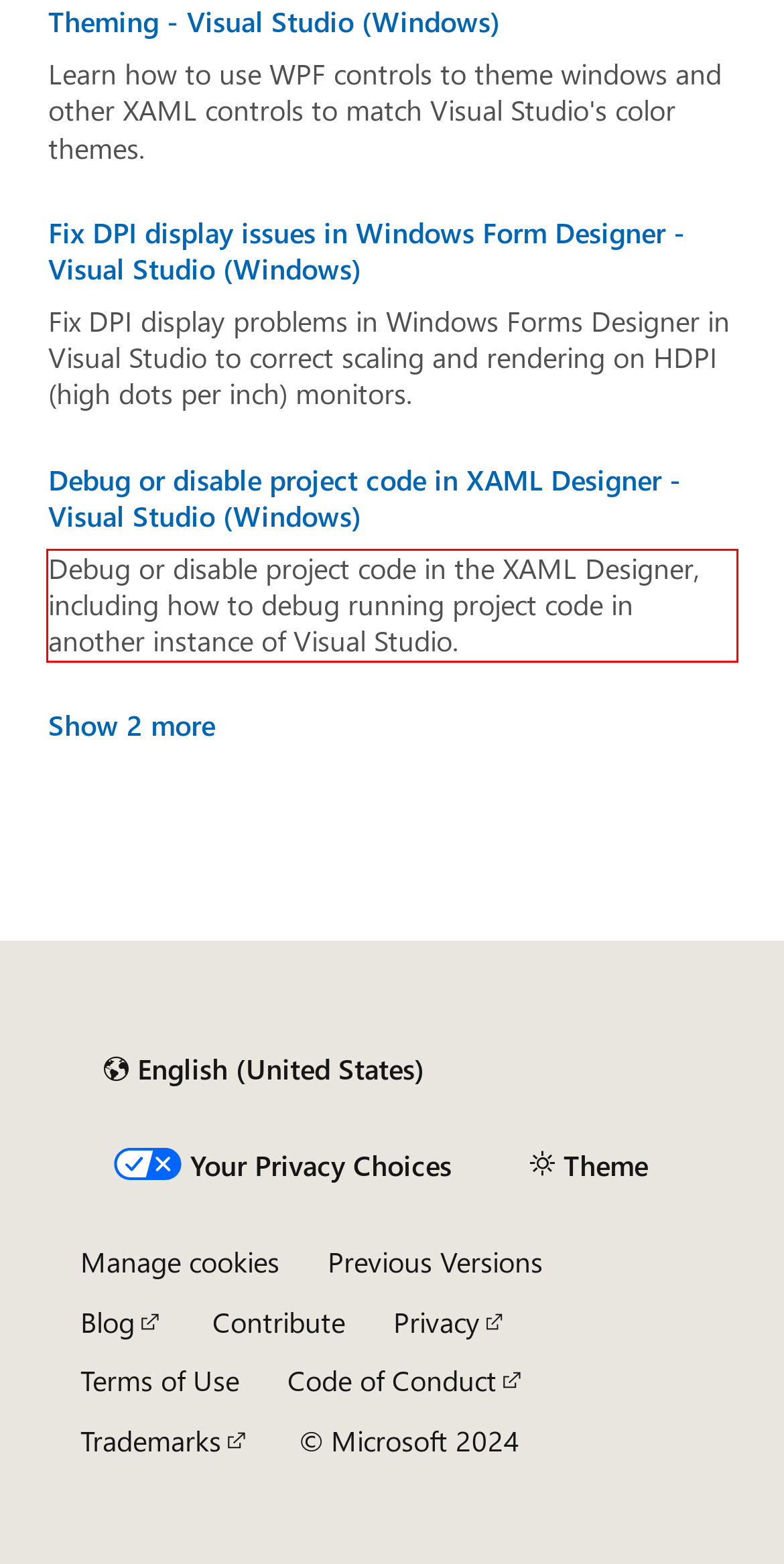There is a screenshot of a webpage with a red bounding box around a UI element. Please use OCR to extract the text within the red bounding box.

Debug or disable project code in the XAML Designer, including how to debug running project code in another instance of Visual Studio.